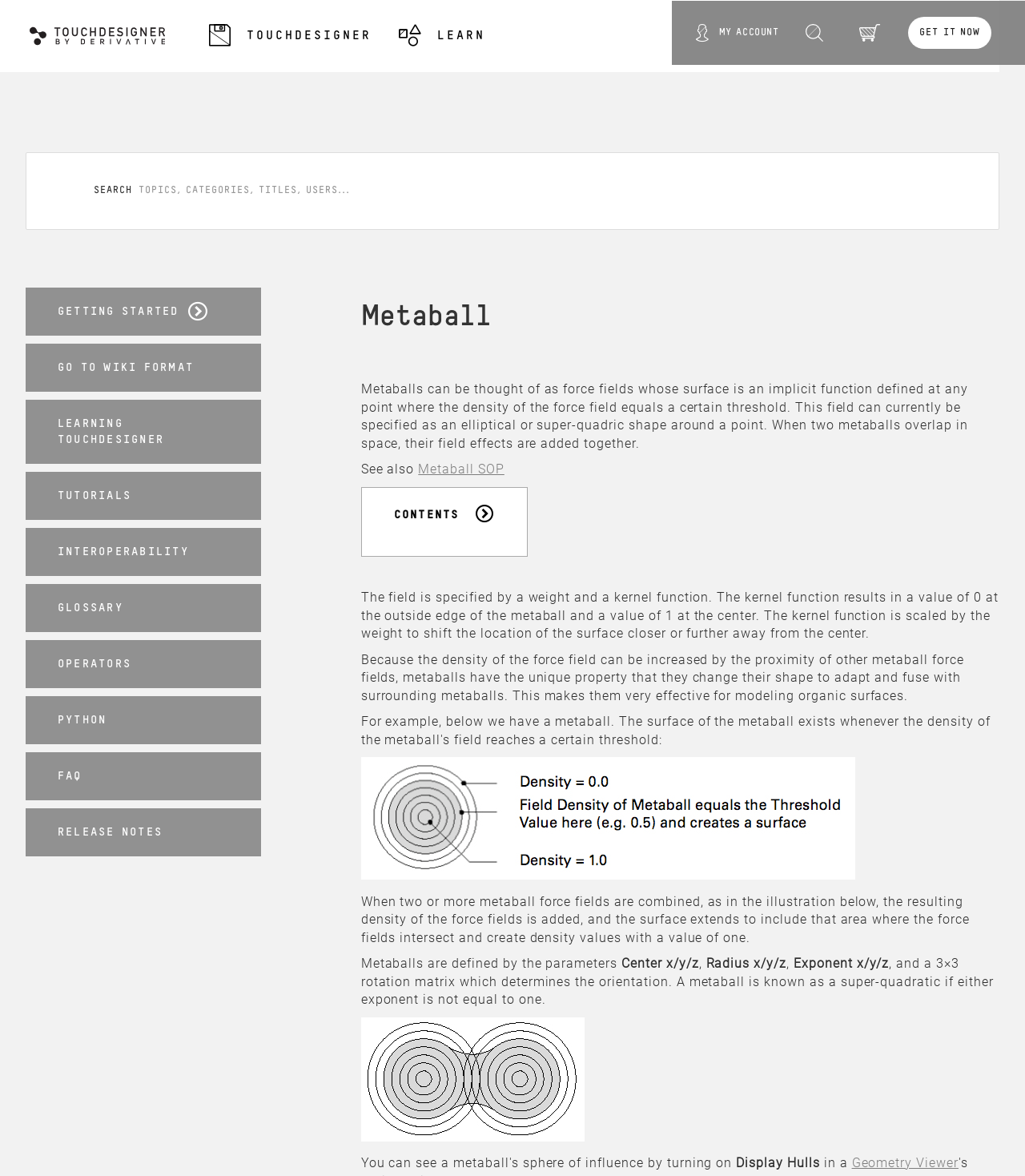Using the provided element description: "Go To Wiki Format", determine the bounding box coordinates of the corresponding UI element in the screenshot.

[0.025, 0.292, 0.255, 0.333]